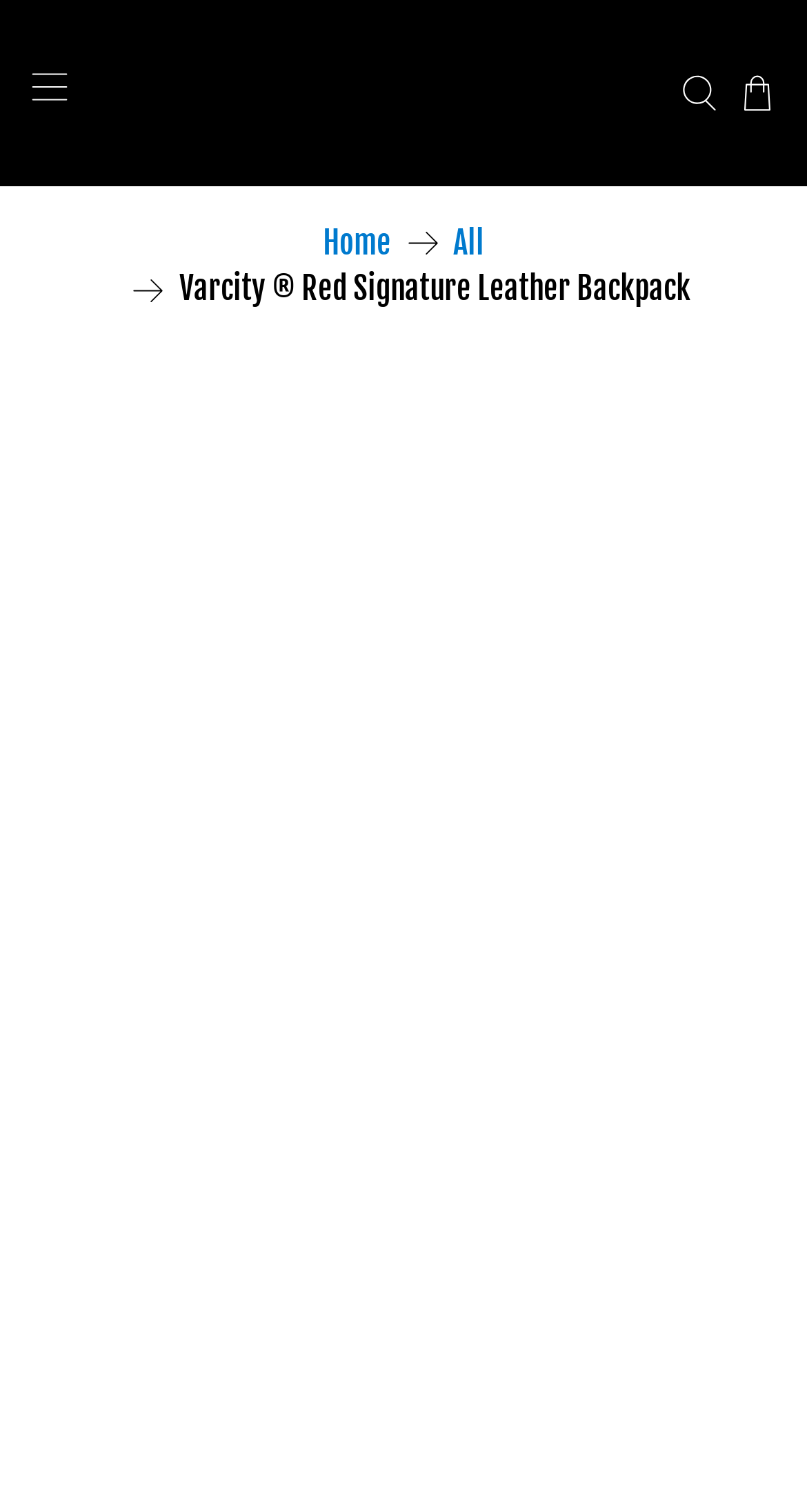Provide the bounding box coordinates of the HTML element this sentence describes: "title="Varcity Unltd"".

[0.25, 0.007, 0.75, 0.116]